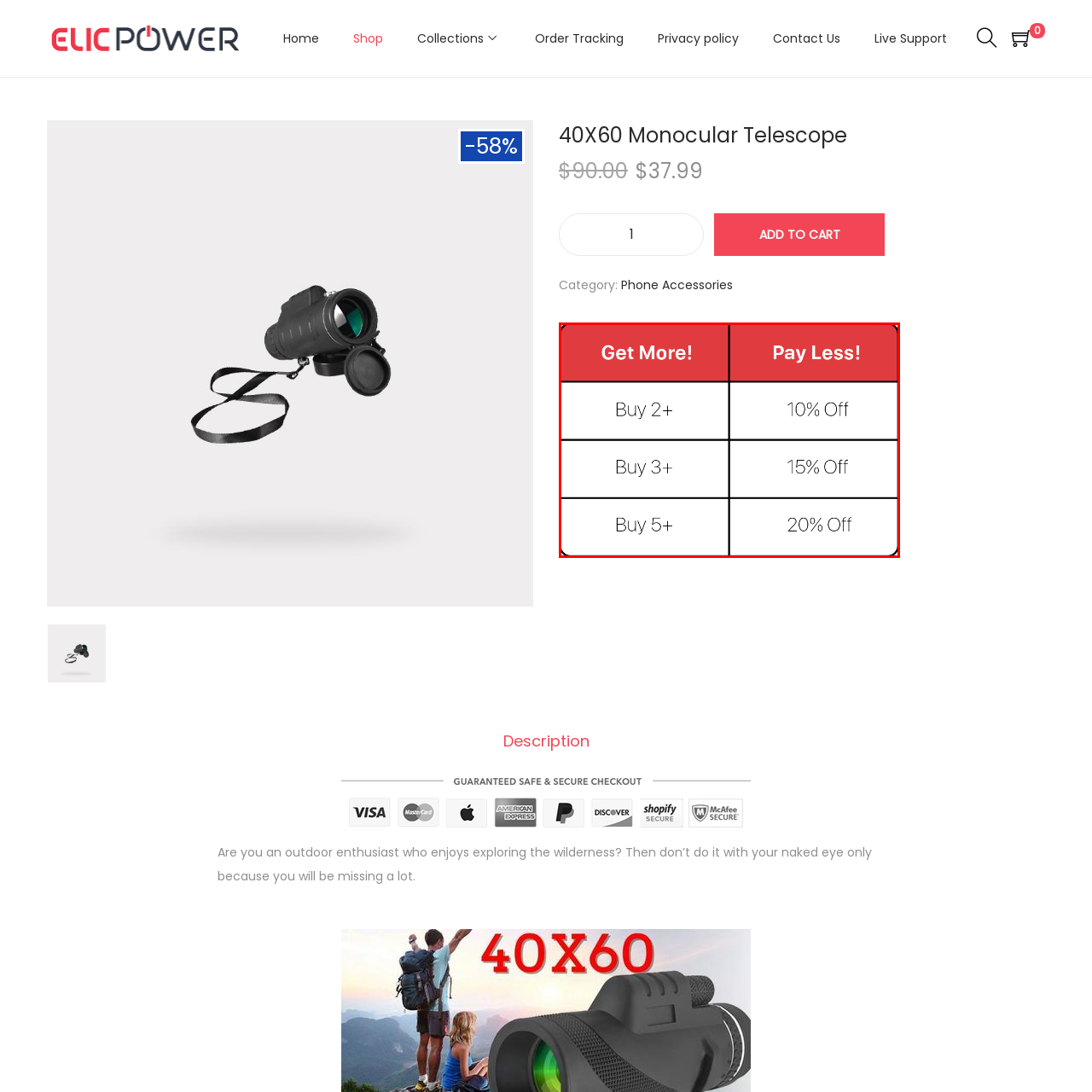What is the maximum discount offered for bulk purchases?
Look at the image within the red bounding box and respond with a single word or phrase.

20% off